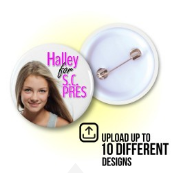What is the purpose of the call-to-action?
Offer a detailed and exhaustive answer to the question.

The call-to-action 'Upload up to 10 different designs' suggests that the product allows users to upload their own designs, making it a versatile tool for personal expression or promotional uses, and highlighting the button's functionality.